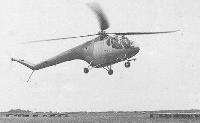Please study the image and answer the question comprehensively:
What is the location of the air intake on the helicopter?

The location of the air intake on the helicopter can be found in the caption, which describes the helicopter's design, noting that it features a rudimentary air intake located below the rotor pylon, showcasing the early engineering efforts of its time.